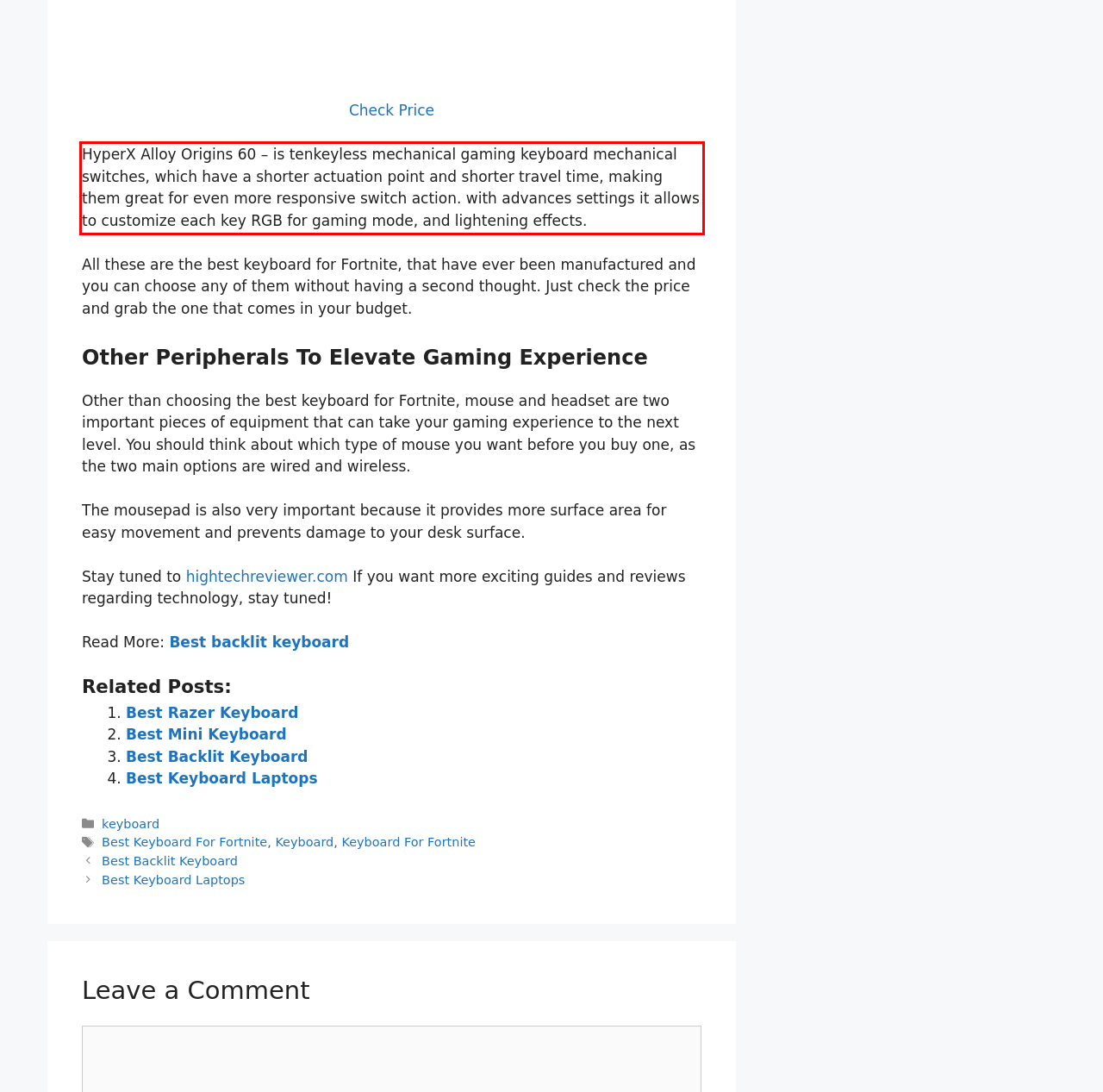Please perform OCR on the text content within the red bounding box that is highlighted in the provided webpage screenshot.

HyperX Alloy Origins 60 – is tenkeyless mechanical gaming keyboard mechanical switches, which have a shorter actuation point and shorter travel time, making them great for even more responsive switch action. with advances settings it allows to customize each key RGB for gaming mode, and lightening effects.